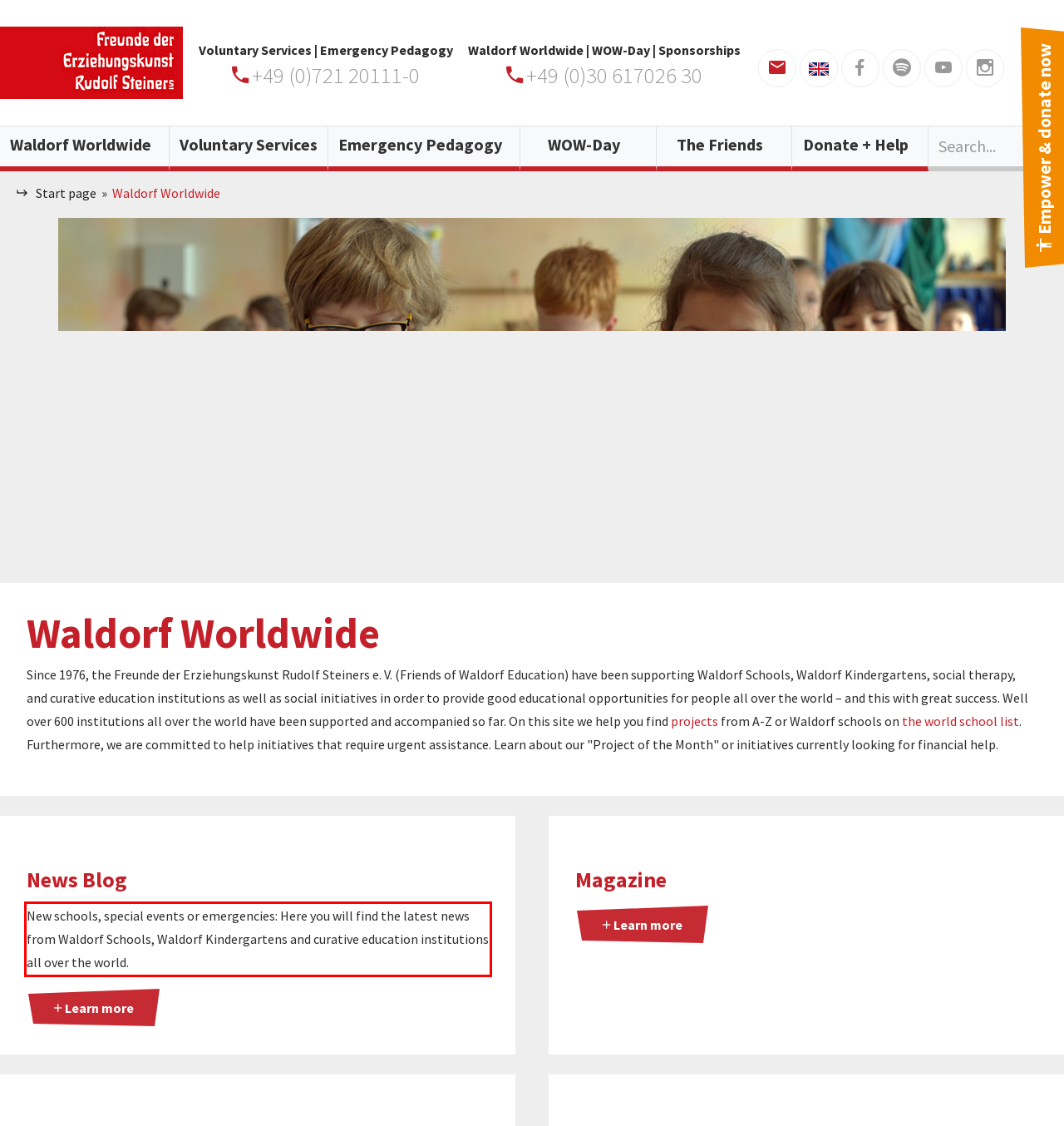Please extract the text content within the red bounding box on the webpage screenshot using OCR.

New schools, special events or emergencies: Here you will find the latest news from Waldorf Schools, Waldorf Kindergartens and curative education institutions all over the world.